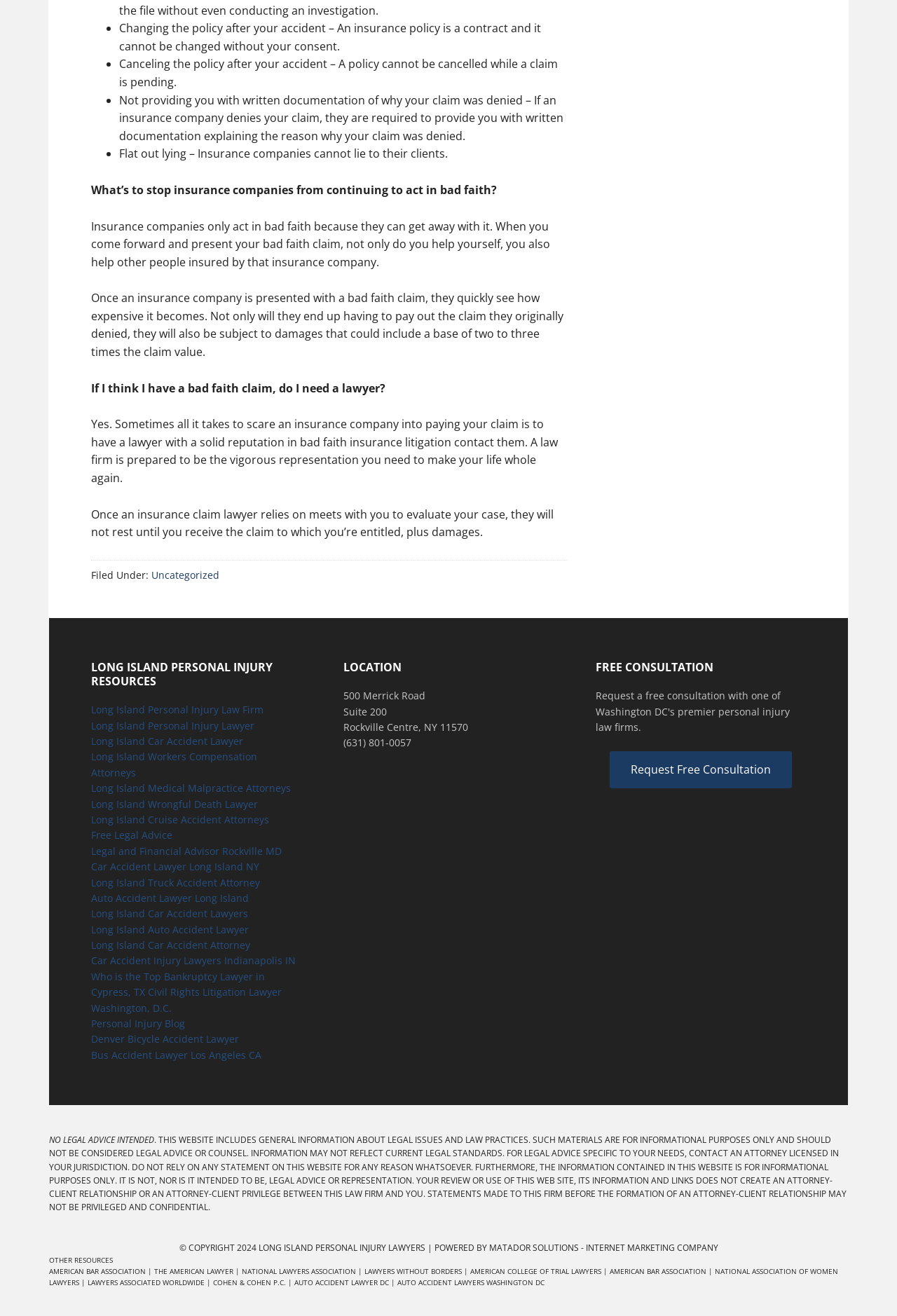Identify the bounding box of the HTML element described as: "Auto Accident Lawyer Long Island".

[0.102, 0.677, 0.278, 0.687]